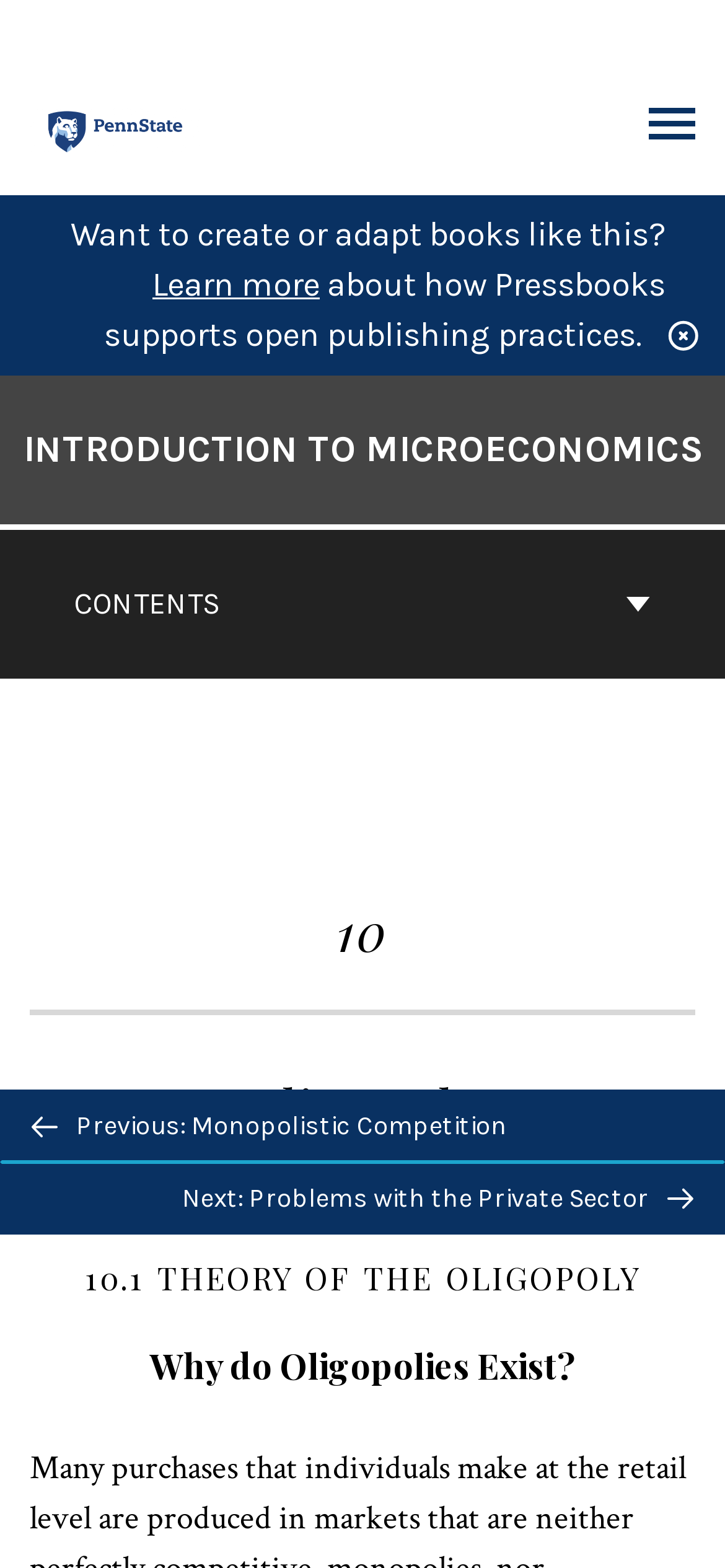Please identify the bounding box coordinates of the element on the webpage that should be clicked to follow this instruction: "Go to the cover page of Introduction to Microeconomics". The bounding box coordinates should be given as four float numbers between 0 and 1, formatted as [left, top, right, bottom].

[0.032, 0.269, 0.968, 0.304]